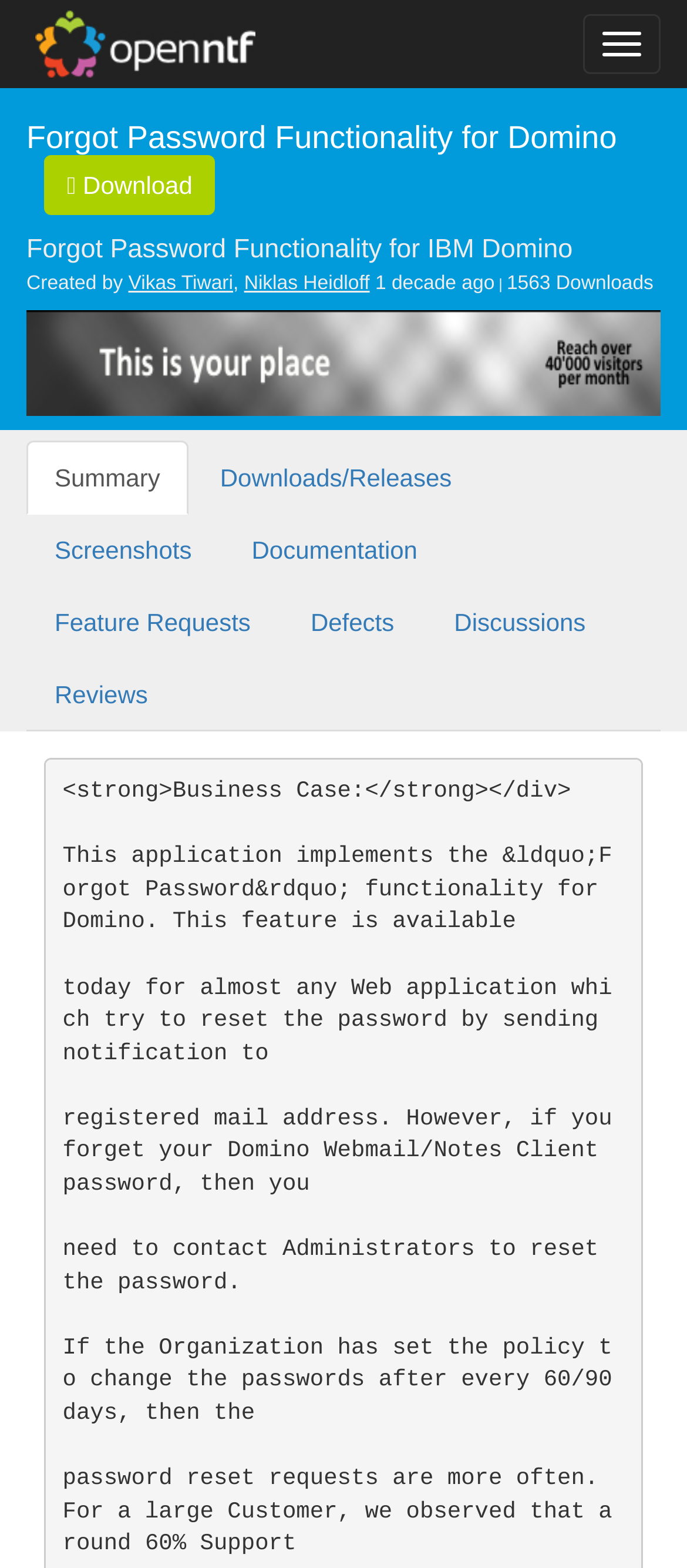What is the button on the top right corner for?
Provide a detailed answer to the question, using the image to inform your response.

I examined the webpage and found a button element on the top right corner, but it does not have any descriptive text. Therefore, I cannot determine what the button is for.